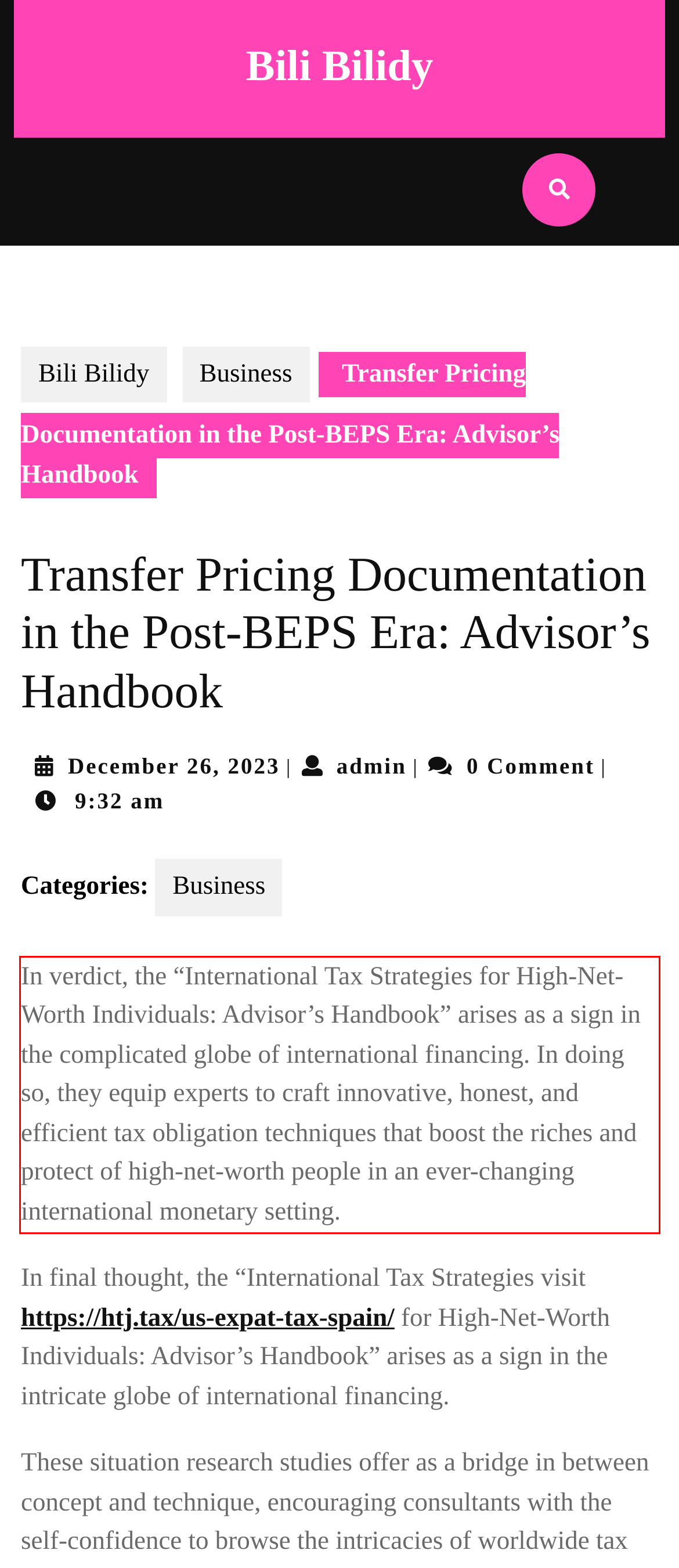Perform OCR on the text inside the red-bordered box in the provided screenshot and output the content.

In verdict, the “International Tax Strategies for High-Net-Worth Individuals: Advisor’s Handbook” arises as a sign in the complicated globe of international financing. In doing so, they equip experts to craft innovative, honest, and efficient tax obligation techniques that boost the riches and protect of high-net-worth people in an ever-changing international monetary setting.